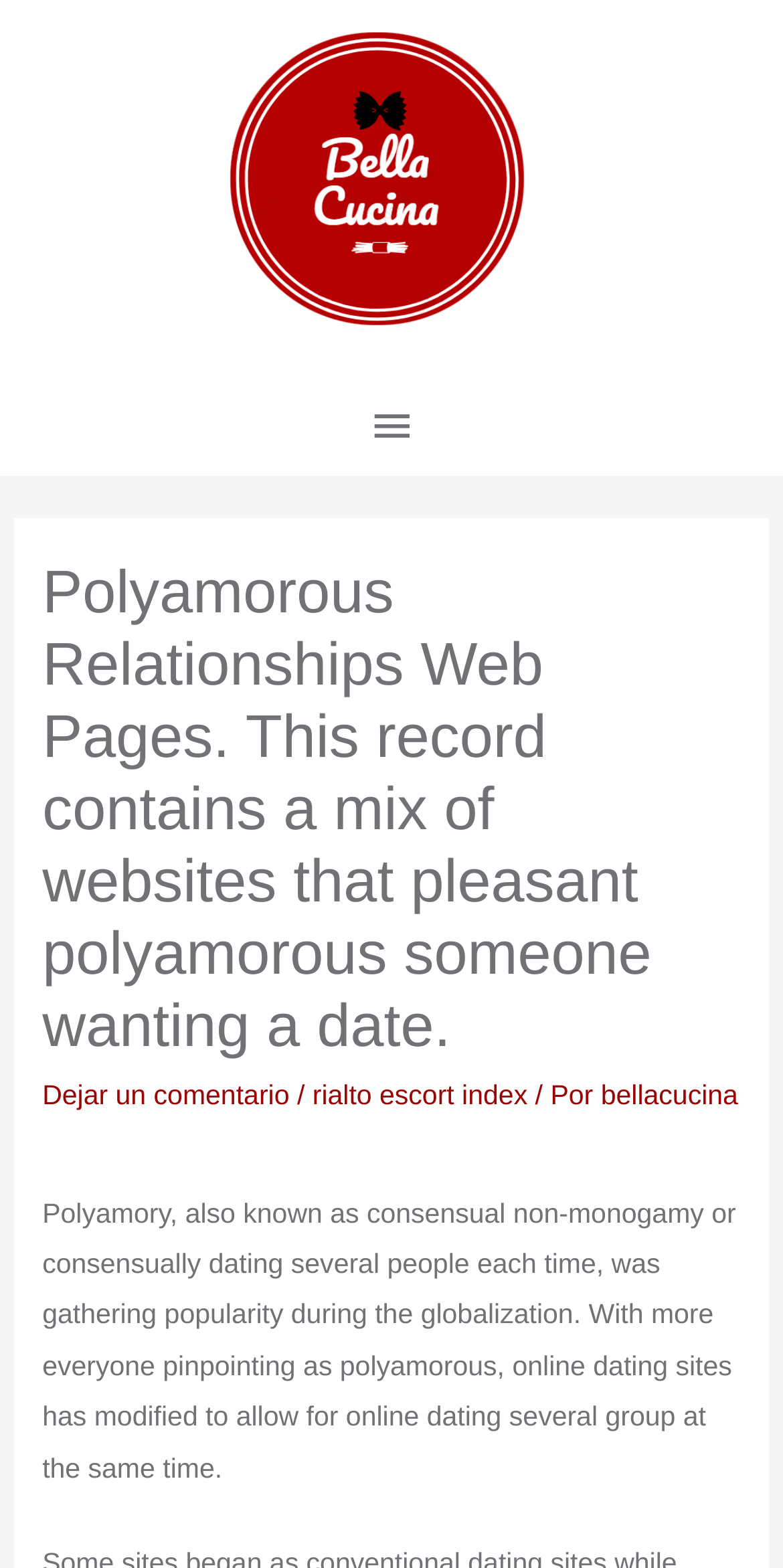What is the topic of the paragraph in the main content section?
Answer with a single word or phrase by referring to the visual content.

Polyamory